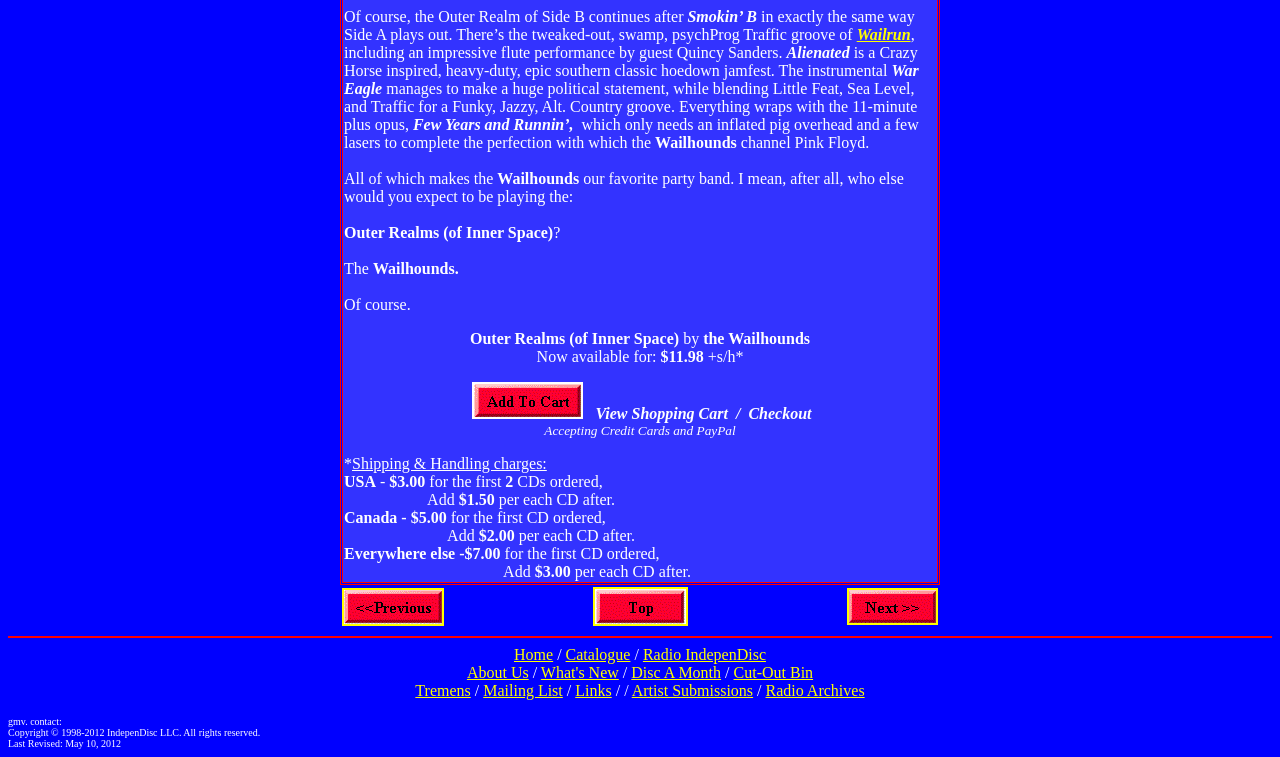Provide a brief response to the question below using one word or phrase:
What is the name of the song that has an impressive flute performance?

Wailrun